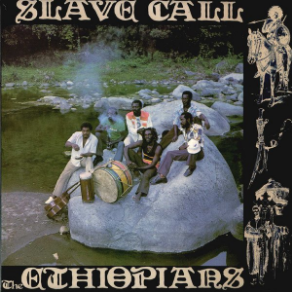Generate a detailed caption that describes the image.

The image is the cover art for the album "Slave Call" by The Ethiopians, a renowned Jamaican reggae group. It features five members of the band gathered around a large rock in a natural setting, with lush greenery and water visible in the background. The musicians are dressed in vibrant, casual attire, some holding musical instruments, including a drum. The album title "SLAVE CALL" is boldly displayed at the top, in a striking font that echoes the themes of struggle and resilience often found in reggae music. The overall aesthetic combines elements of nature with the powerful presence of the band, creating a captivating representation of their musical identity.